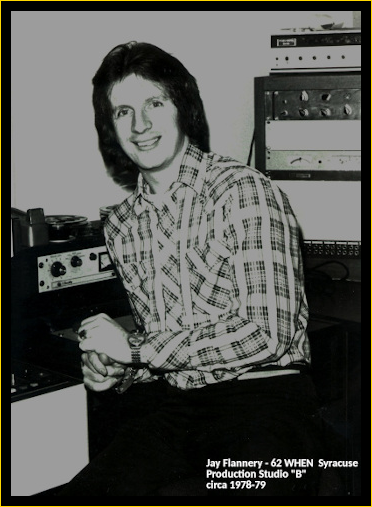What is the style of Jay Flannery's shirt in the image?
Look at the image and answer with only one word or phrase.

Plaid